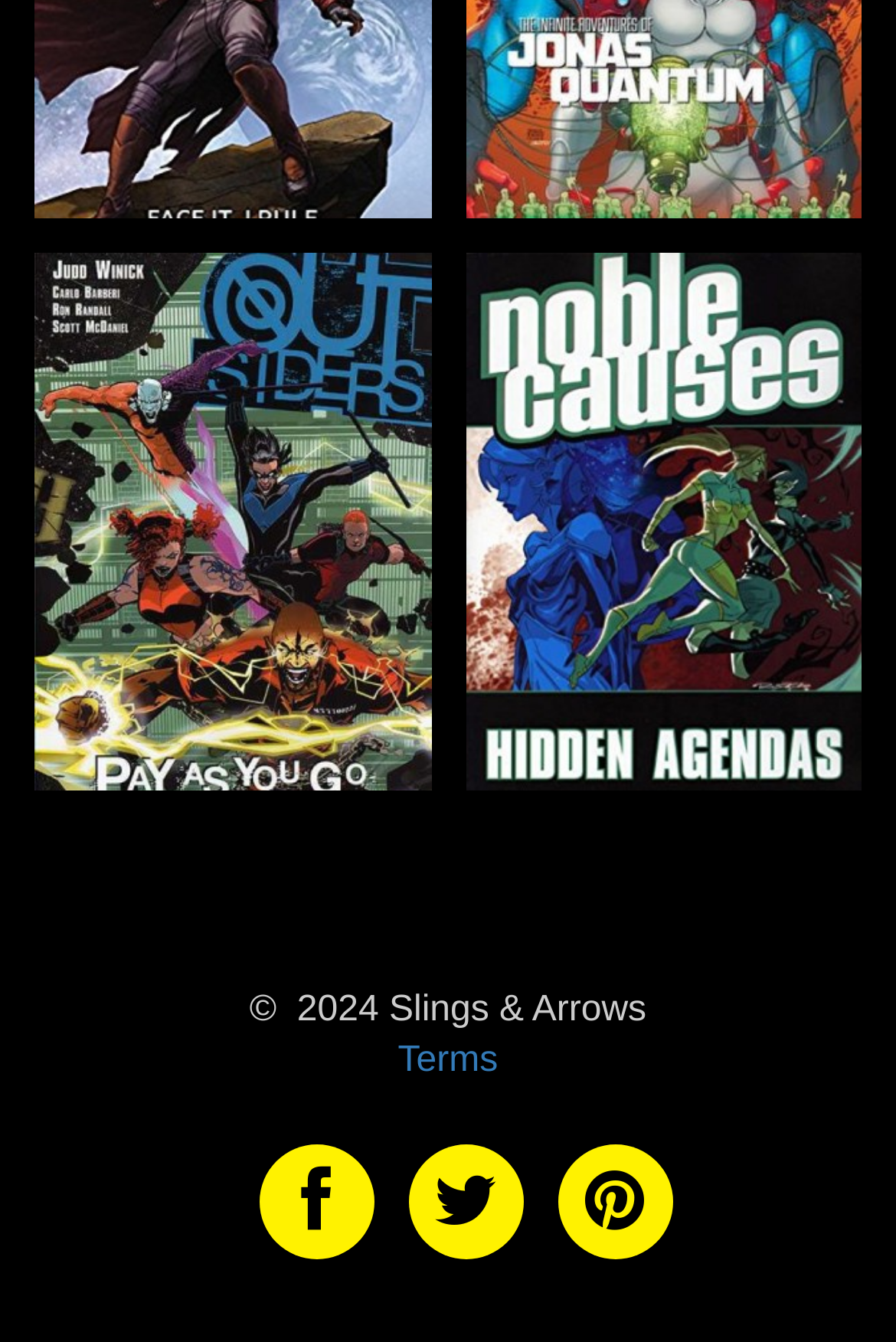How many comic book covers are displayed?
Look at the image and respond with a one-word or short phrase answer.

2